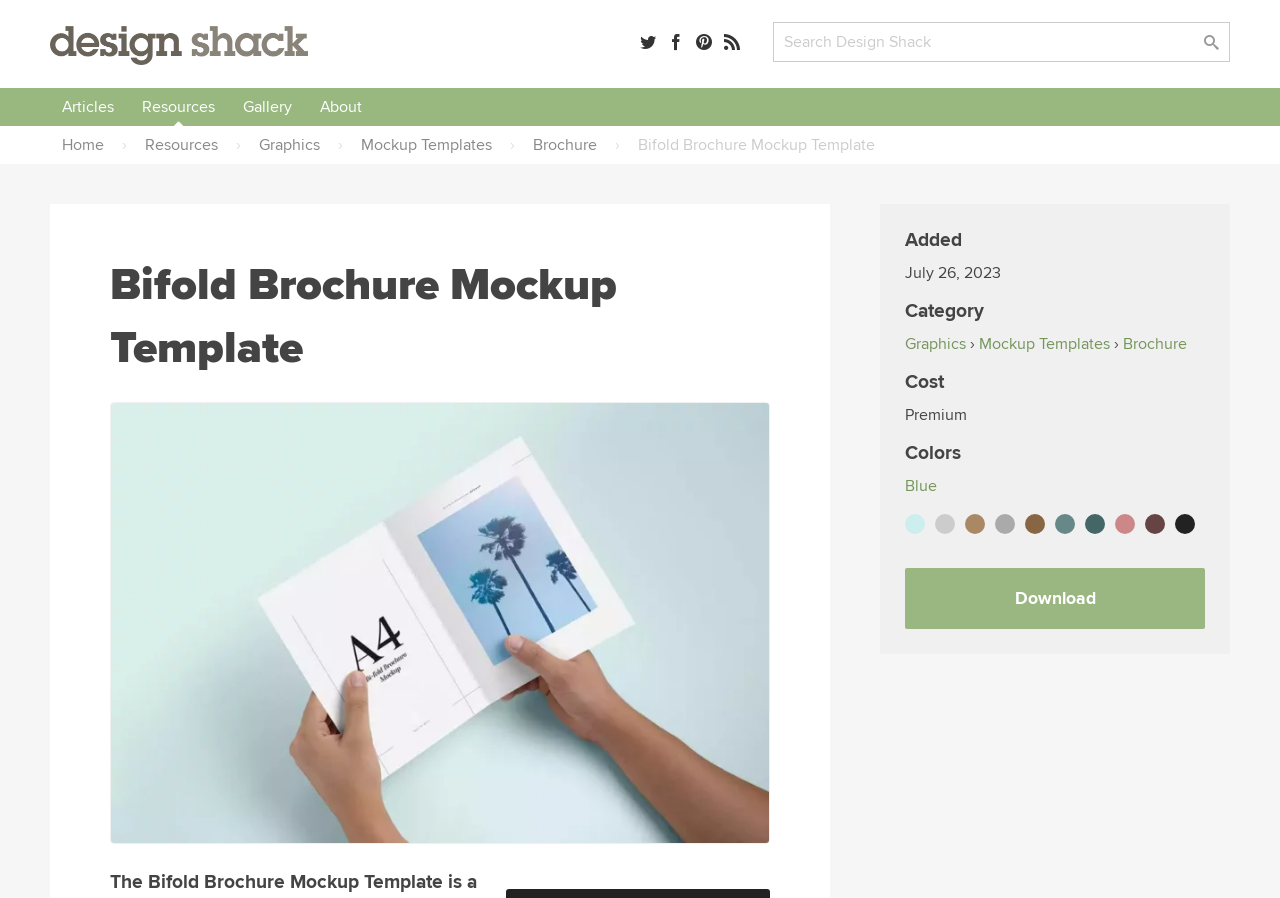Please identify the coordinates of the bounding box for the clickable region that will accomplish this instruction: "Go to the main page".

None